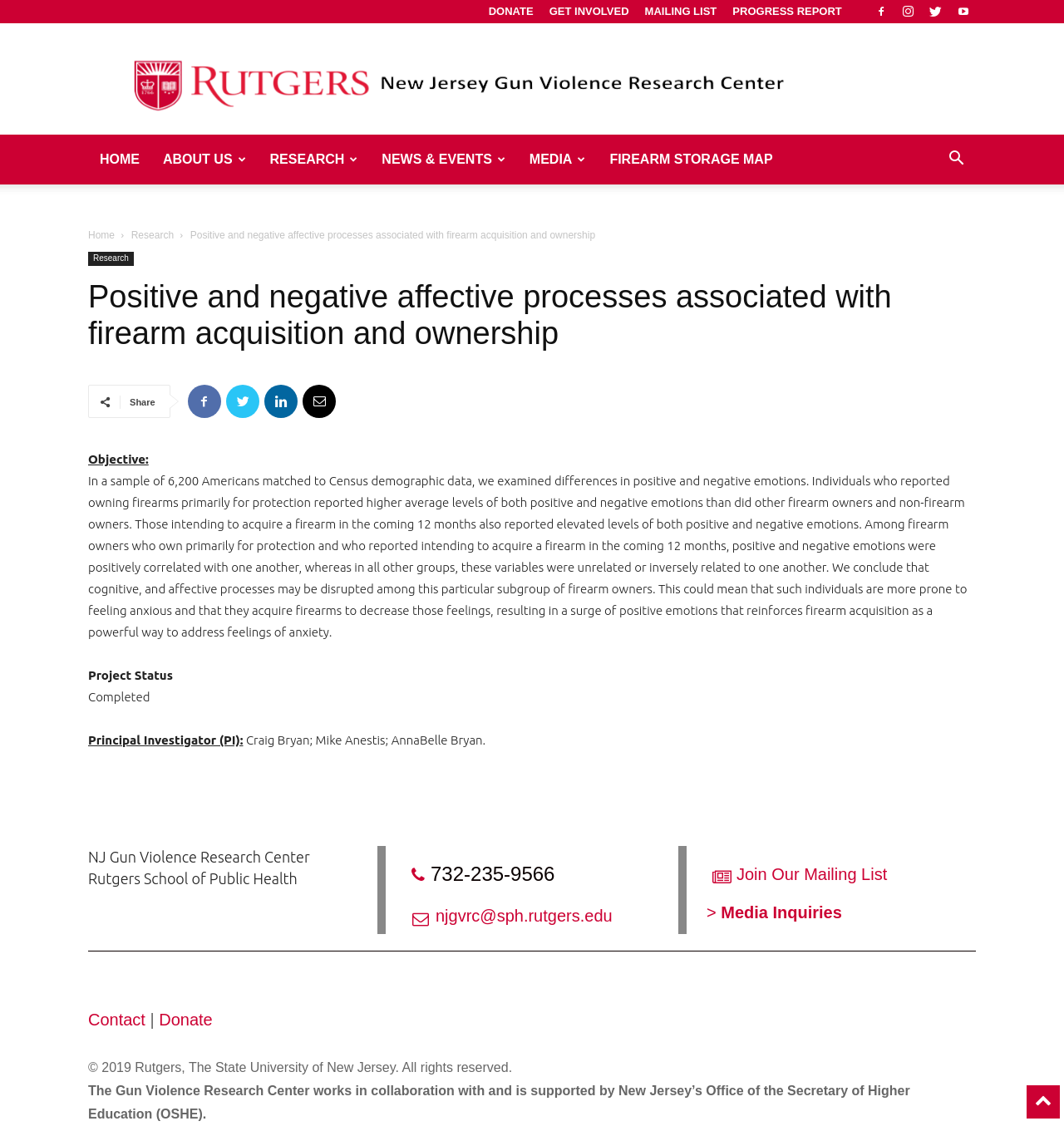Bounding box coordinates should be provided in the format (top-left x, top-left y, bottom-right x, bottom-right y) with all values between 0 and 1. Identify the bounding box for this UI element: News & Events

[0.348, 0.12, 0.487, 0.164]